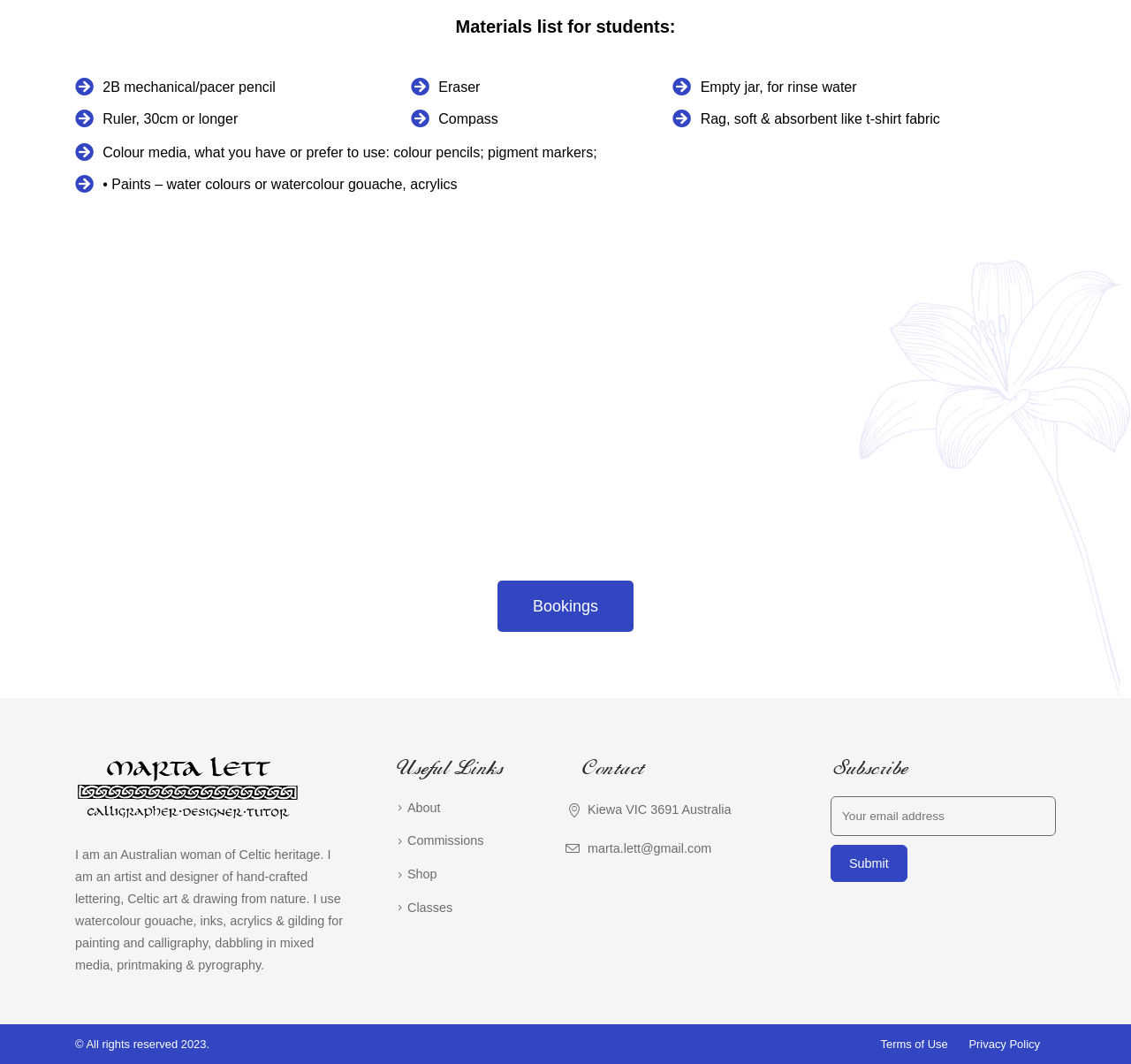Find the bounding box coordinates of the element you need to click on to perform this action: 'Send an email to marta.lett@gmail.com'. The coordinates should be represented by four float values between 0 and 1, in the format [left, top, right, bottom].

[0.5, 0.787, 0.723, 0.808]